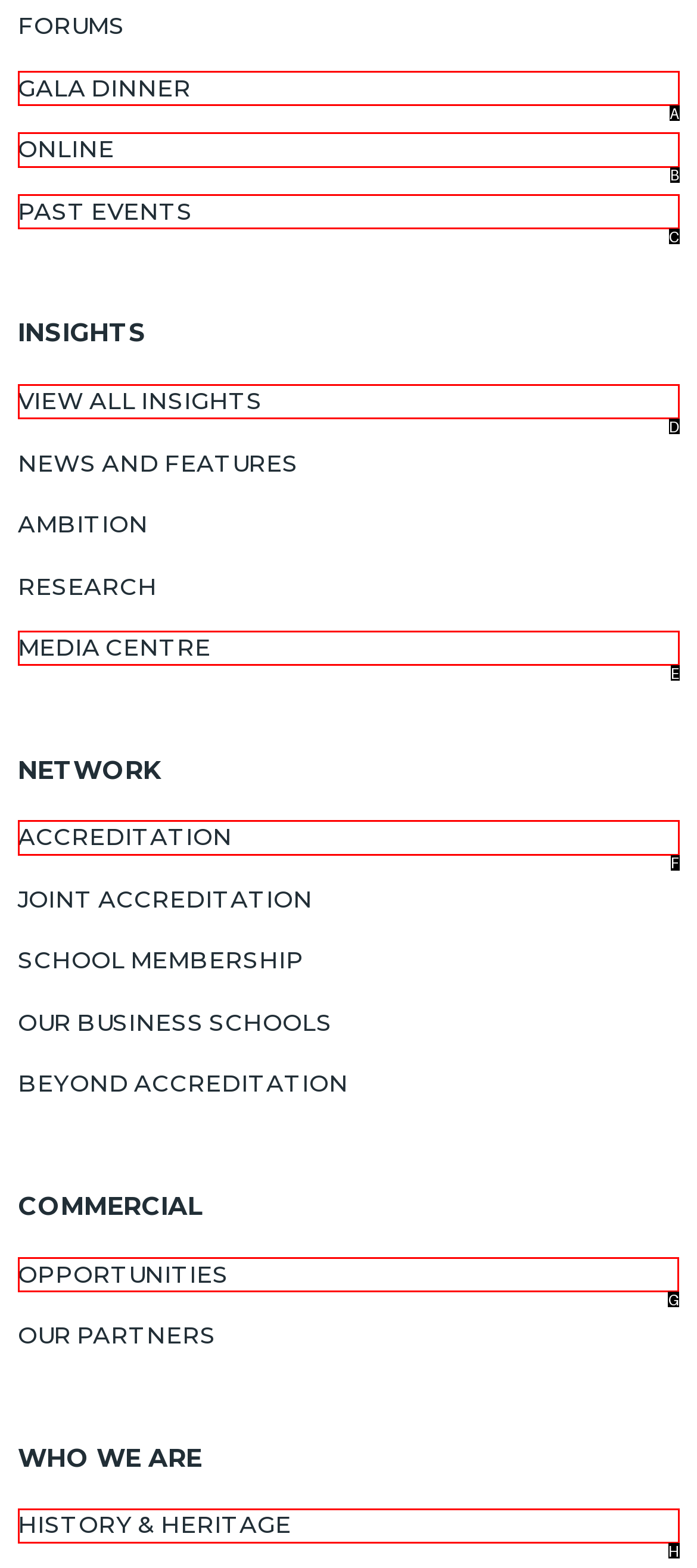Identify which lettered option completes the task: check opportunities. Provide the letter of the correct choice.

G